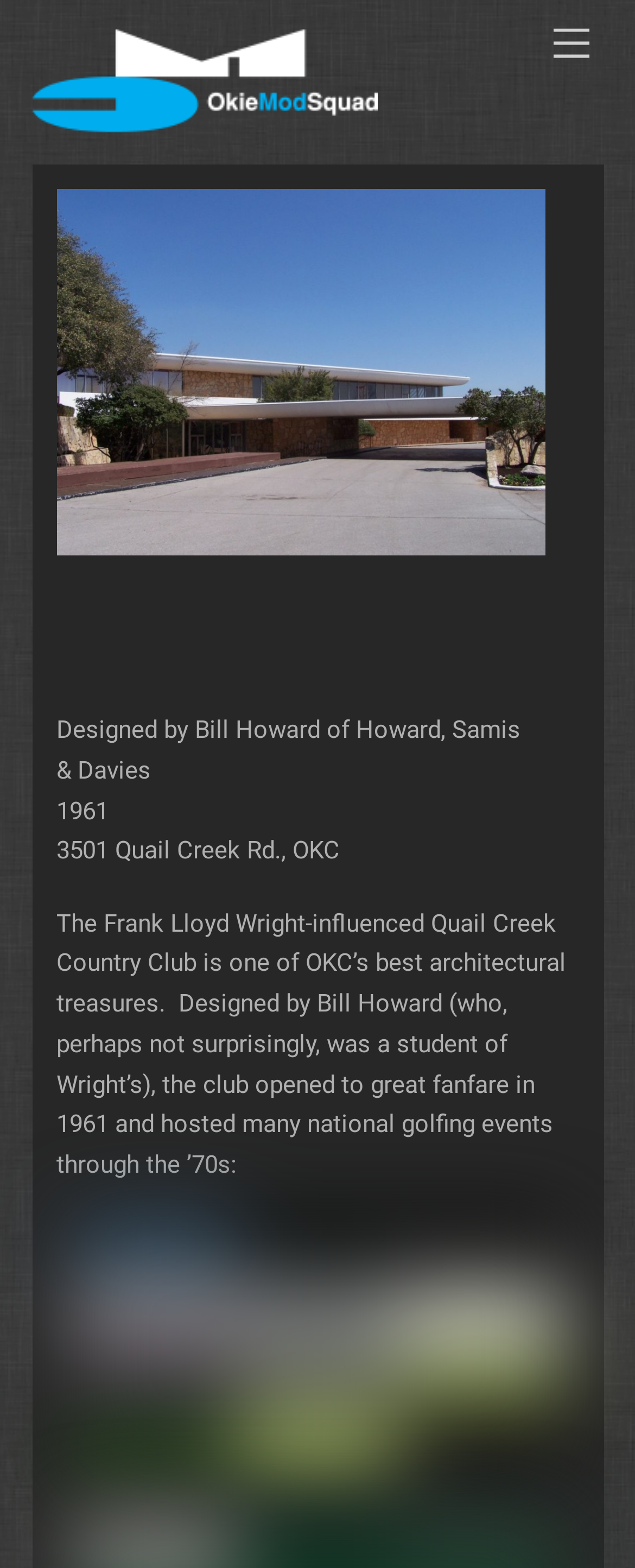Locate the bounding box for the described UI element: "title="Quail Creek Country Club rendering"". Ensure the coordinates are four float numbers between 0 and 1, formatted as [left, top, right, bottom].

[0.088, 0.776, 0.912, 0.946]